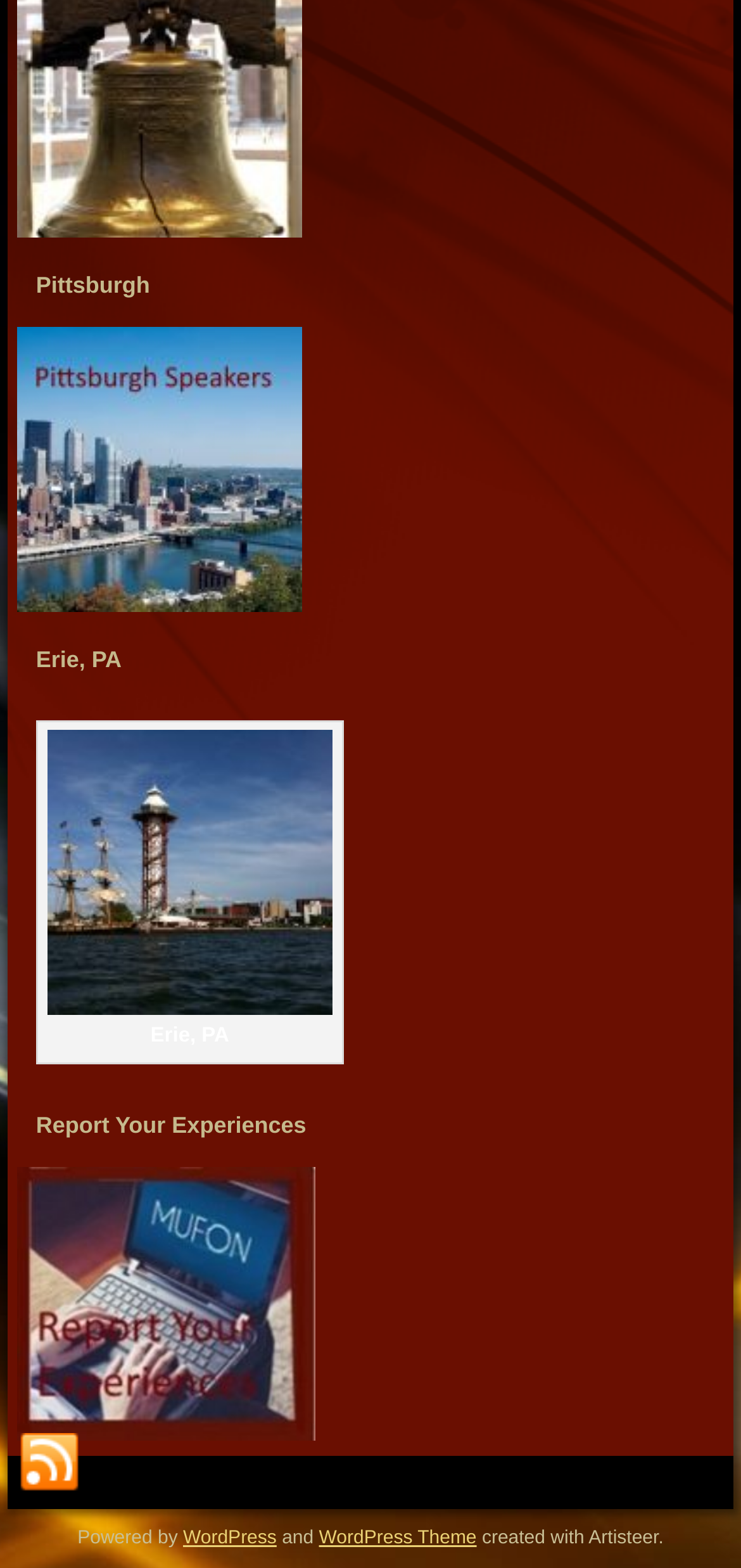Using the description: "alt="reports your experience" title="mufon"", identify the bounding box of the corresponding UI element in the screenshot.

[0.023, 0.906, 0.425, 0.923]